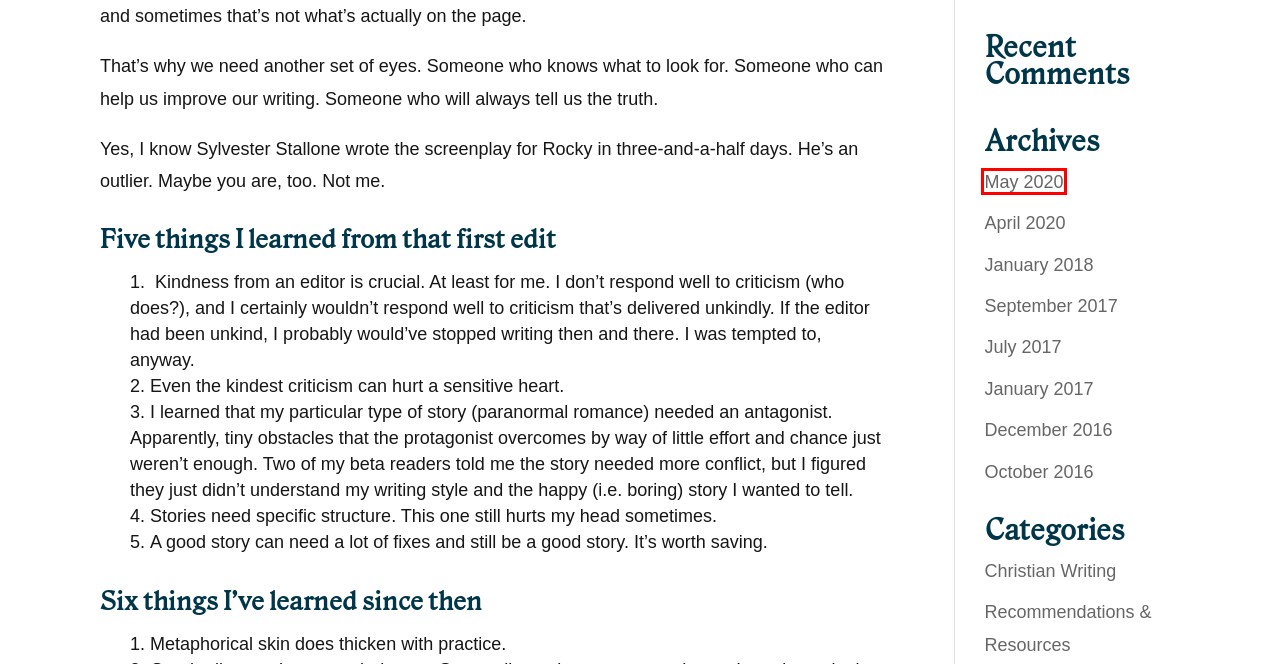You have been given a screenshot of a webpage with a red bounding box around a UI element. Select the most appropriate webpage description for the new webpage that appears after clicking the element within the red bounding box. The choices are:
A. Christian Writing | AuthorSpark.org
B. Privacy Policies & Terms and Conditions | AuthorSpark.org
C. 3 Reasons Why You Need the Novel Analysis Worksheet | AuthorSpark.org
D. Writing Tips | AuthorSpark.org
E. Our Authors | AuthorSpark.org
F. Recommendations & Resources | AuthorSpark.org
G. Archives | AuthorSpark.org
H. Building Your World in Your First Line | AuthorSpark.org

G